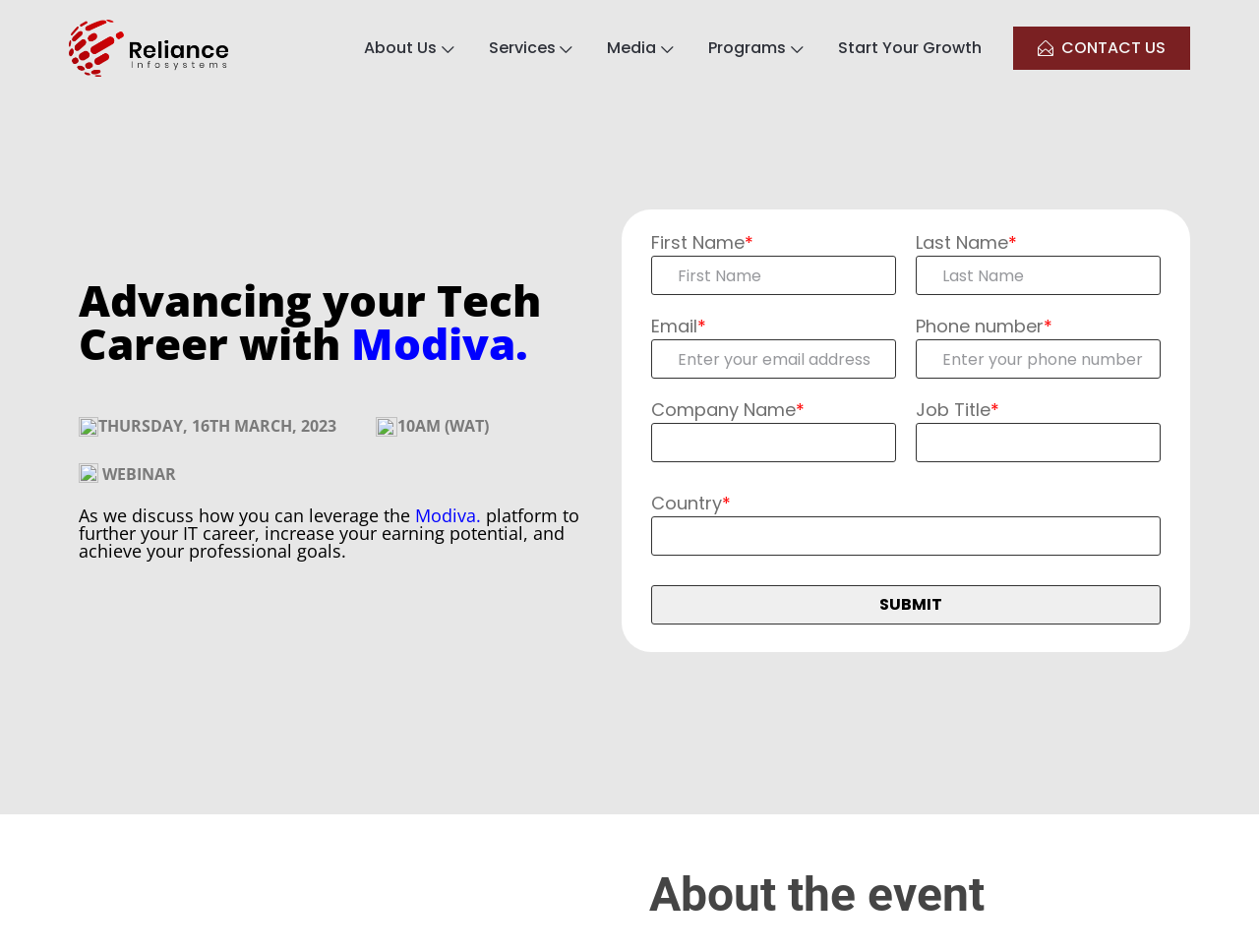Based on the image, provide a detailed response to the question:
What is the time of the webinar?

The time of the webinar is mentioned in the text '10AM (WAT)' which is displayed on the webpage, indicating that the webinar will start at 10 am in the West Africa Time zone.